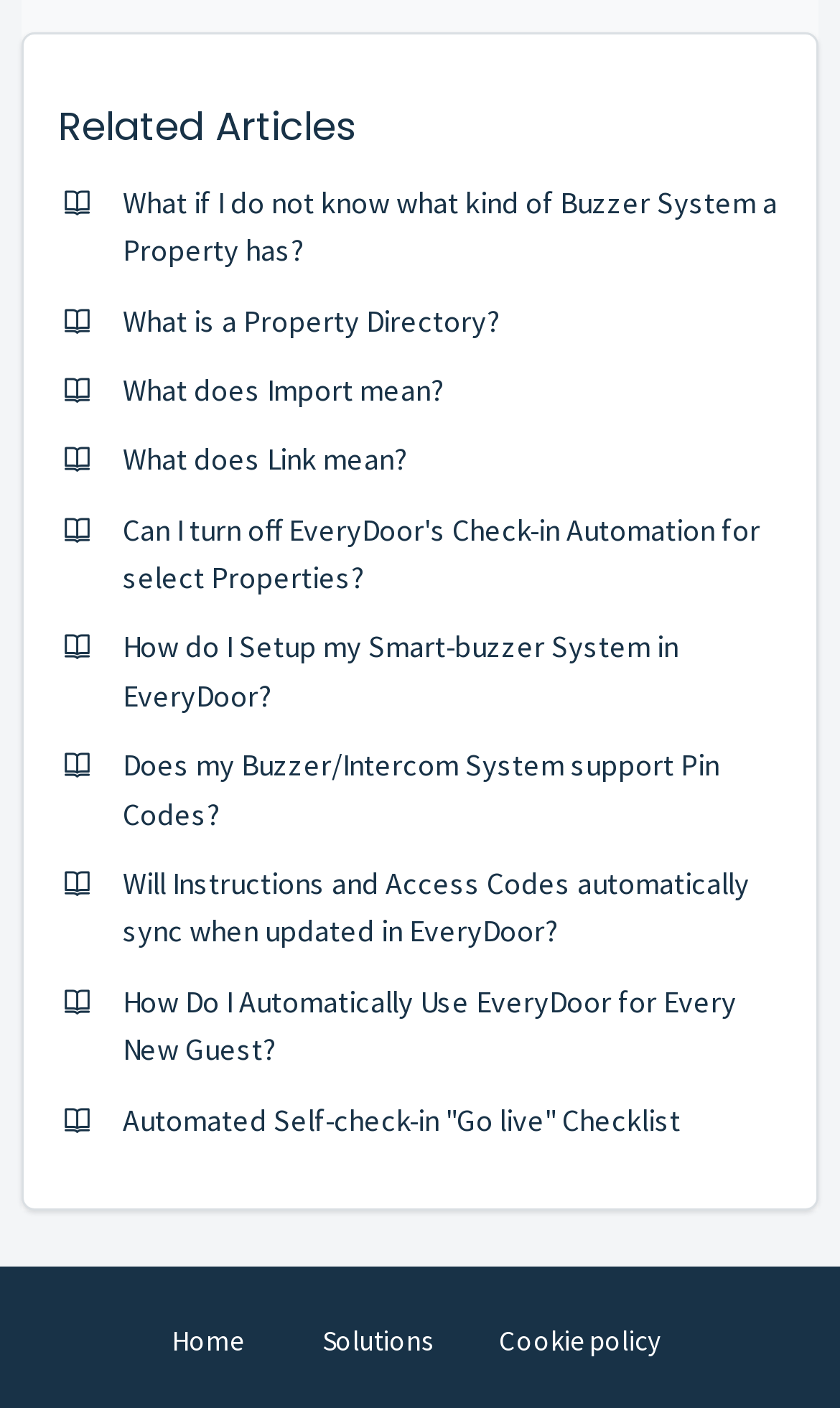Please respond to the question using a single word or phrase:
What is the last question in the 'Related Articles' section?

Automated Self-check-in 'Go live' Checklist